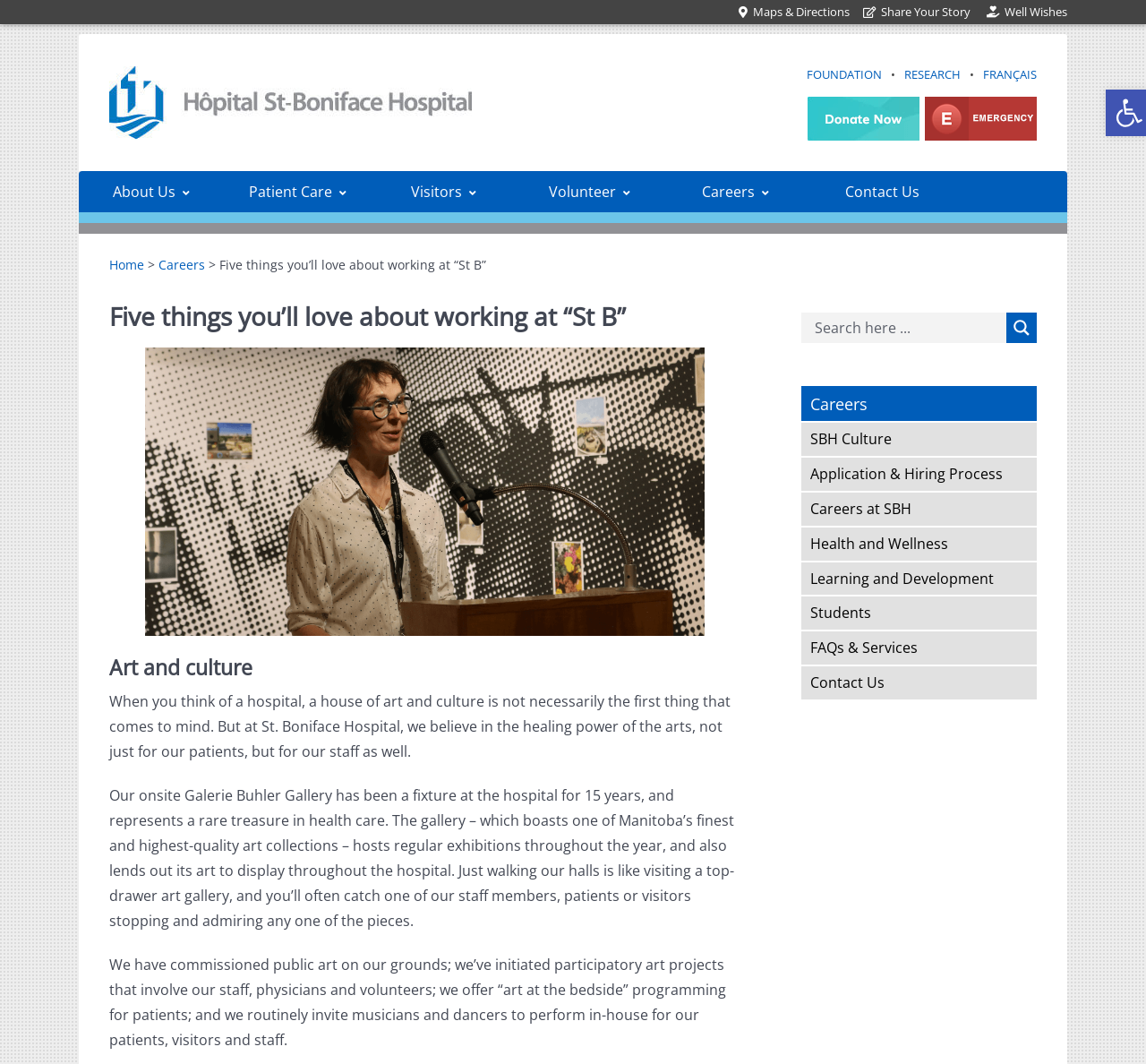Please indicate the bounding box coordinates for the clickable area to complete the following task: "Search for something". The coordinates should be specified as four float numbers between 0 and 1, i.e., [left, top, right, bottom].

[0.711, 0.293, 0.874, 0.322]